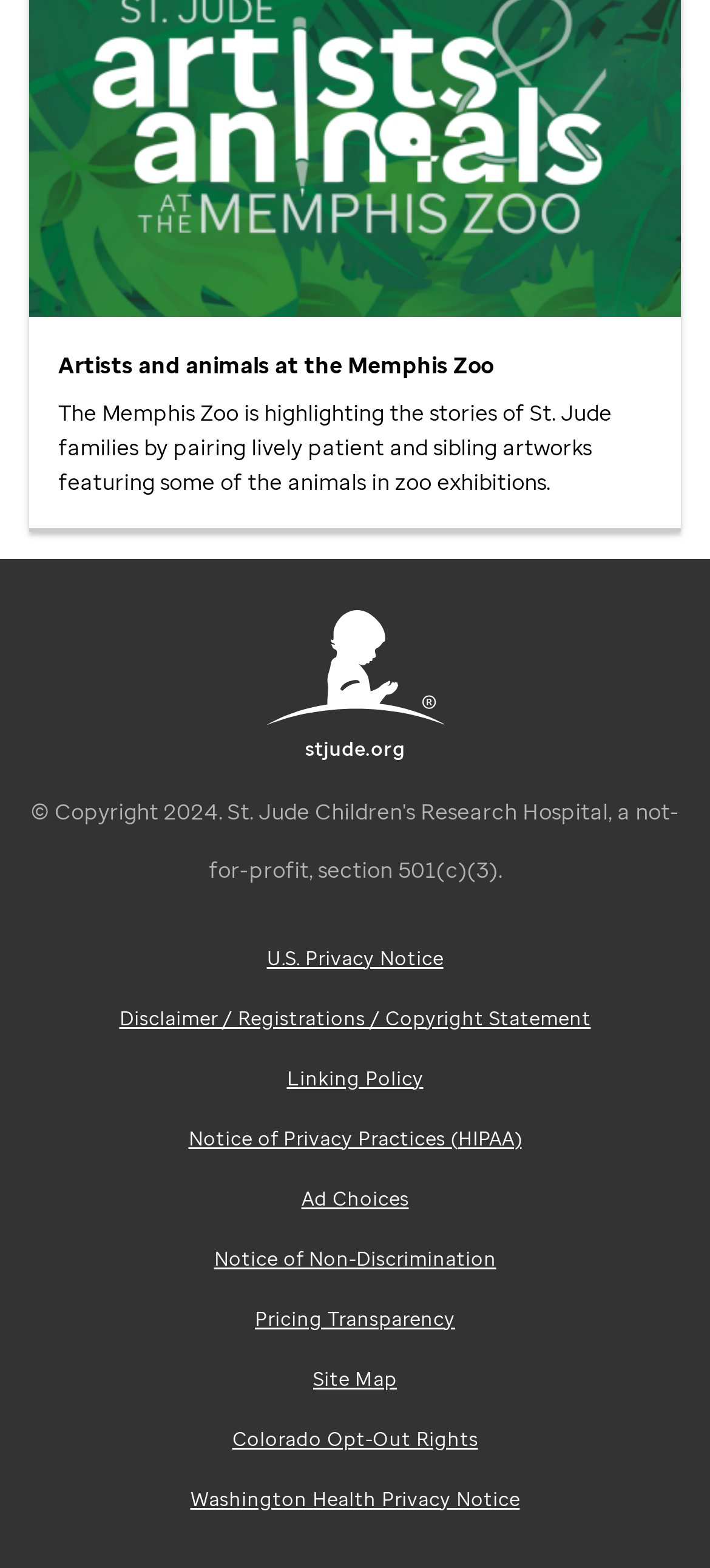Bounding box coordinates must be specified in the format (top-left x, top-left y, bottom-right x, bottom-right y). All values should be floating point numbers between 0 and 1. What are the bounding box coordinates of the UI element described as: Site Map

[0.441, 0.871, 0.559, 0.887]